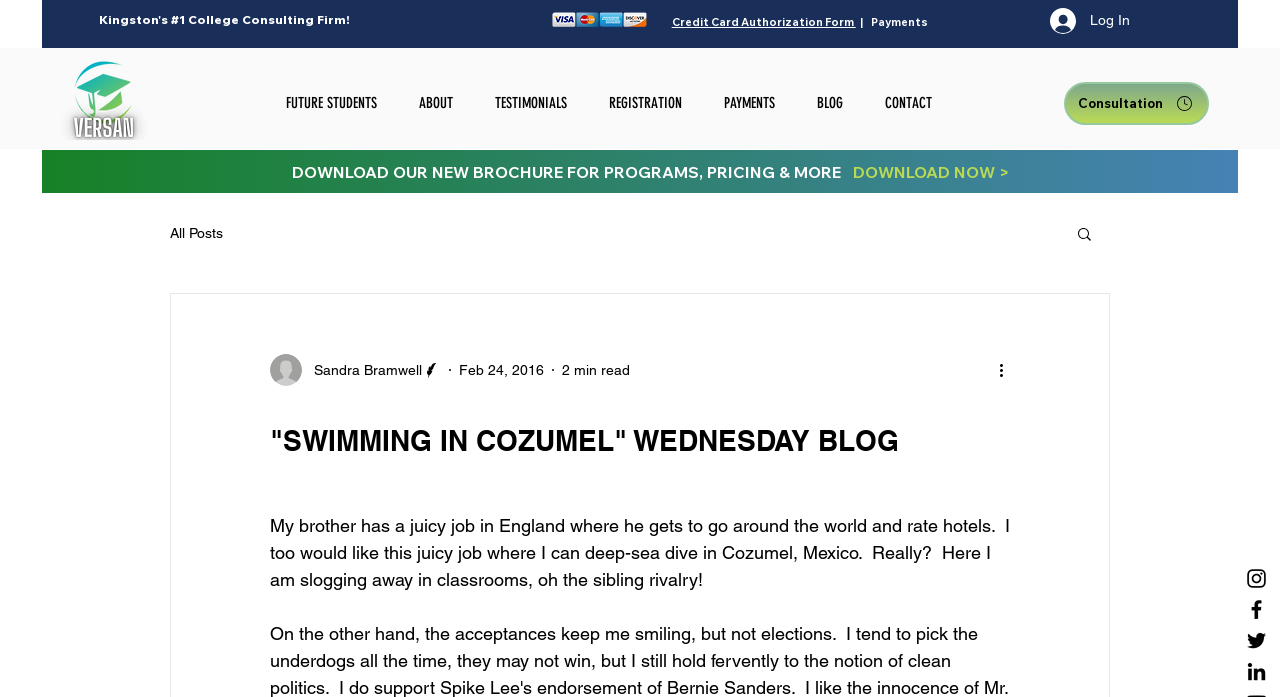What social media platforms are available at the bottom of the webpage?
Kindly offer a detailed explanation using the data available in the image.

I found the answer by looking at the links at the bottom of the webpage with the images of Instagram, Facebook, Twitter, and LinkedIn logos.